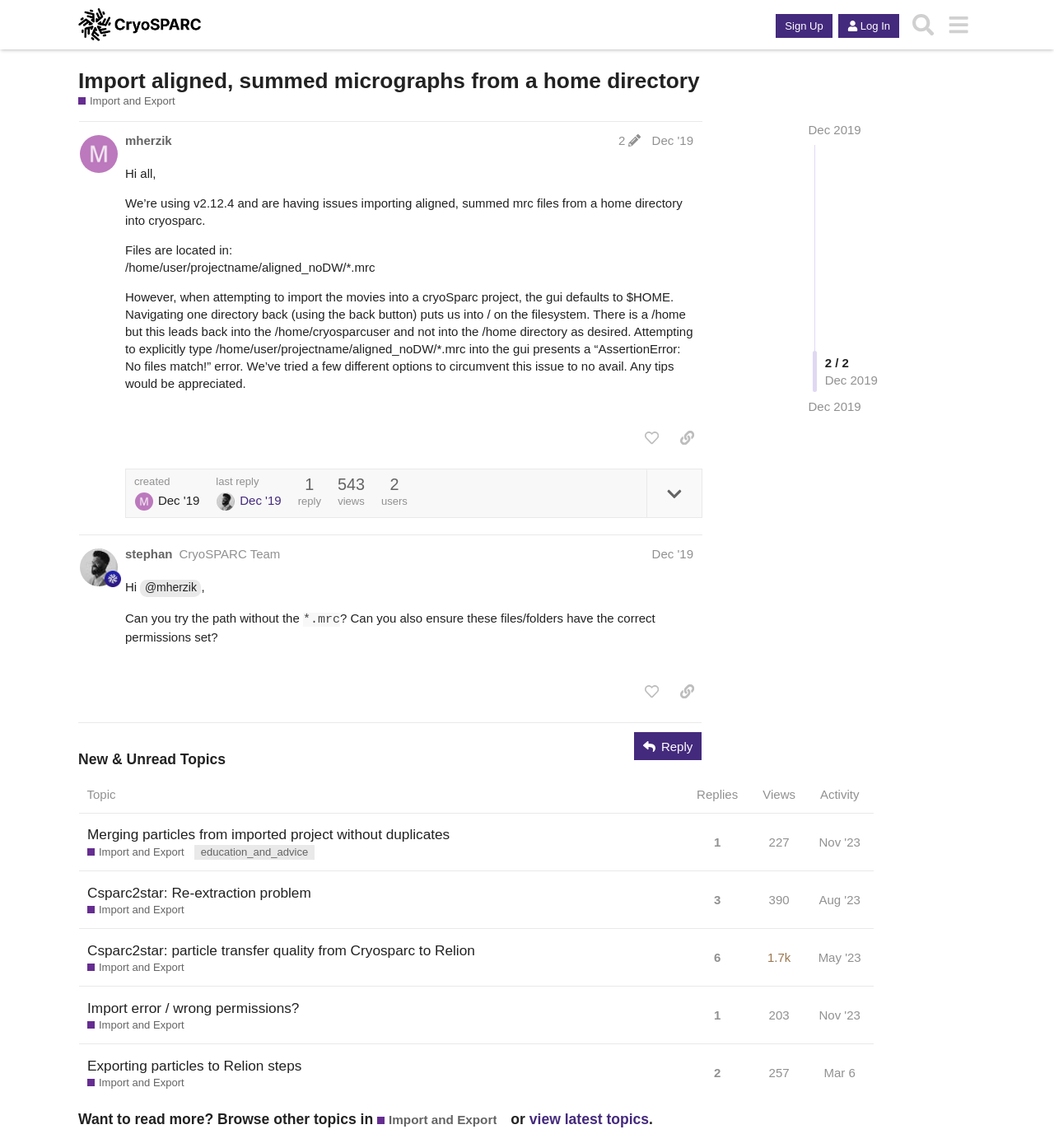Given the element description: "title="like this post"", predict the bounding box coordinates of this UI element. The coordinates must be four float numbers between 0 and 1, given as [left, top, right, bottom].

[0.604, 0.59, 0.633, 0.615]